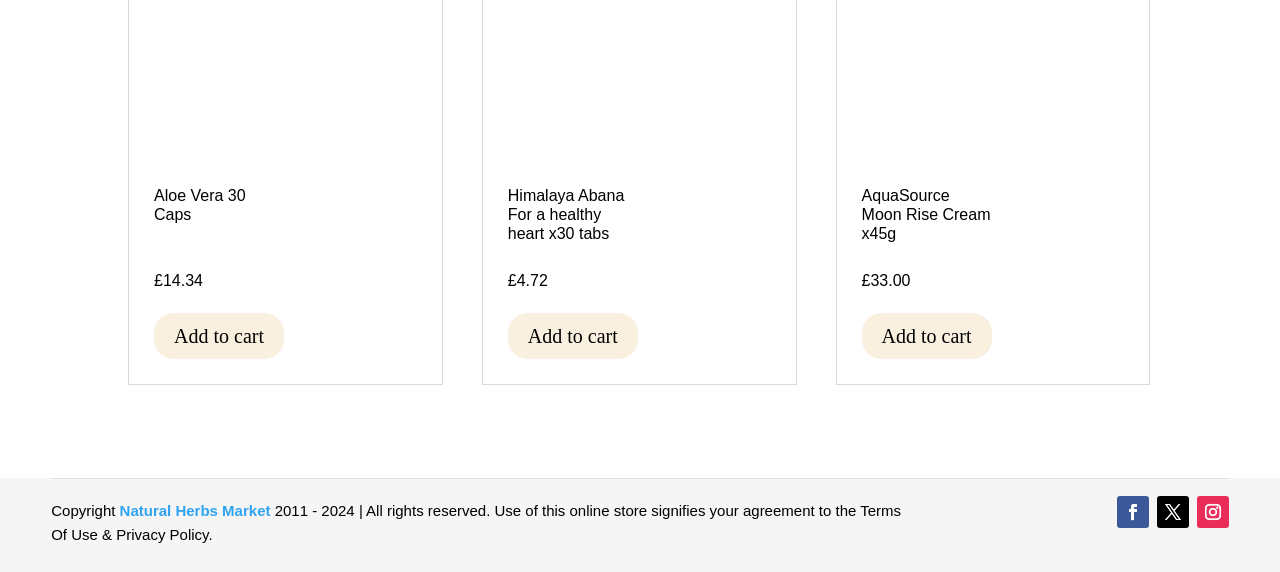What is the name of the first product?
Look at the image and construct a detailed response to the question.

The first product is identified by its heading element, which contains the text 'Aloe Vera 30 Caps'.